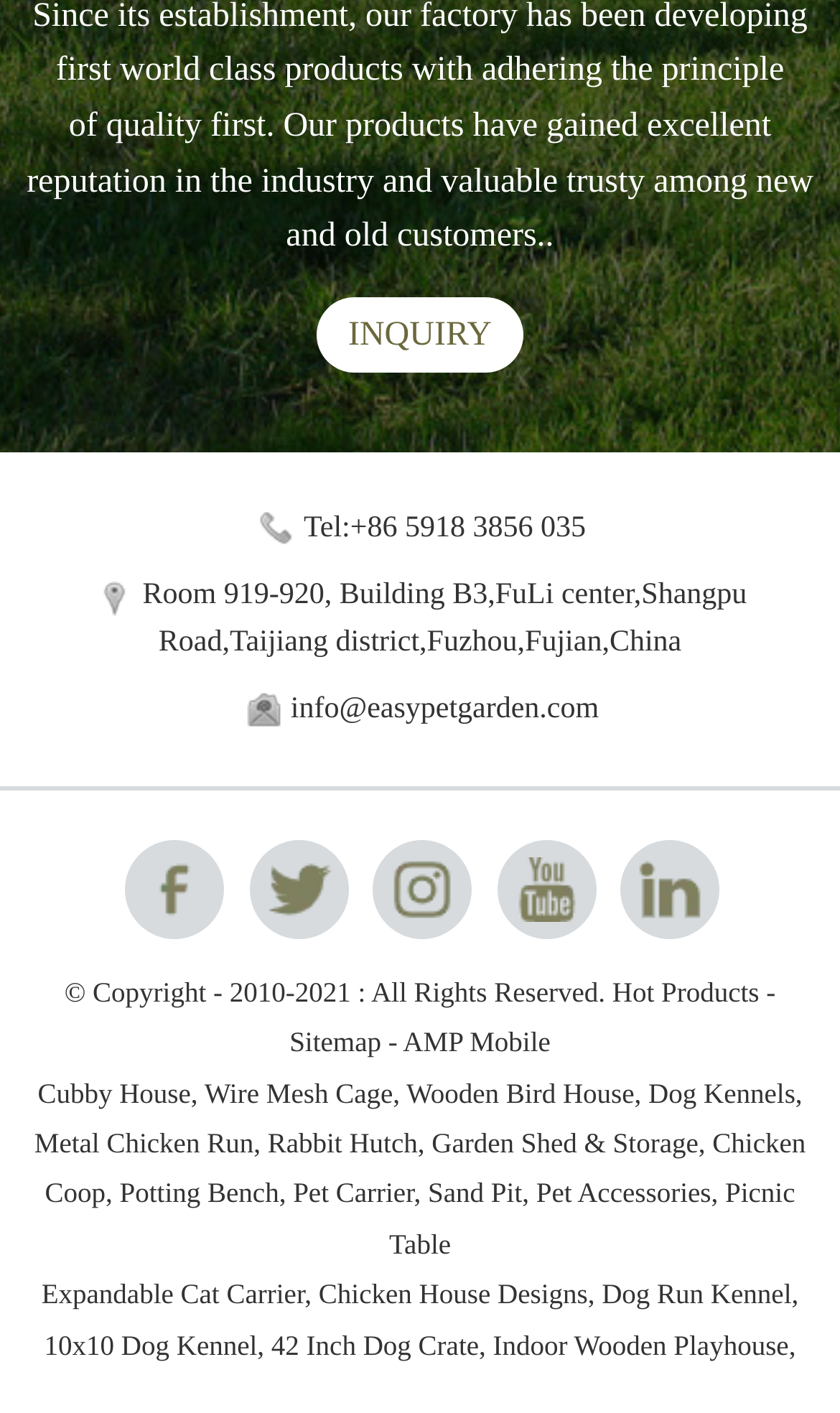Given the element description alt="sns05", specify the bounding box coordinates of the corresponding UI element in the format (top-left x, top-left y, bottom-right x, bottom-right y). All values must be between 0 and 1.

[0.738, 0.594, 0.856, 0.664]